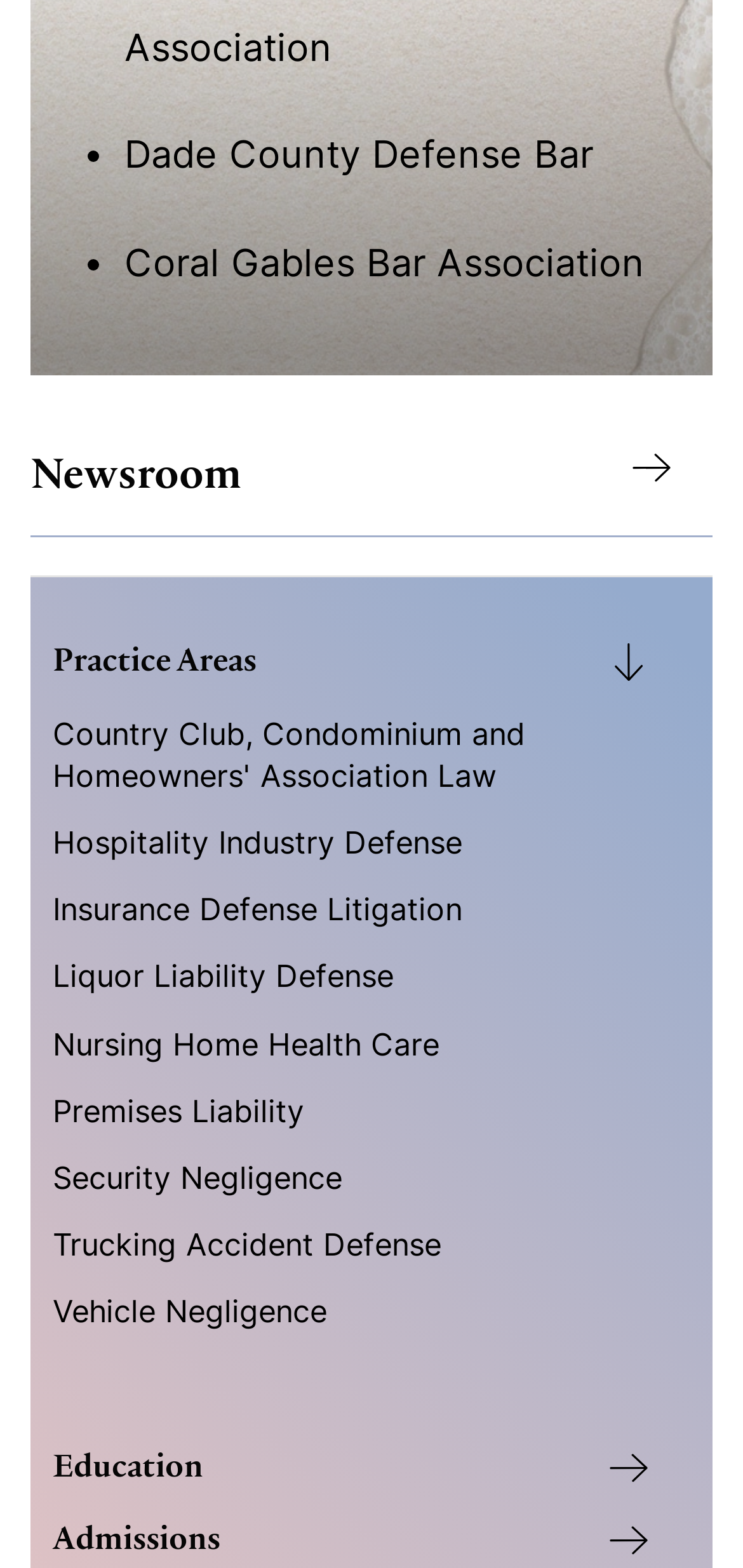What is the third practice area listed?
Answer the question with as much detail as possible.

I looked at the links under the 'Practice Areas' heading and counted the third one, which is 'Insurance Defense Litigation'.